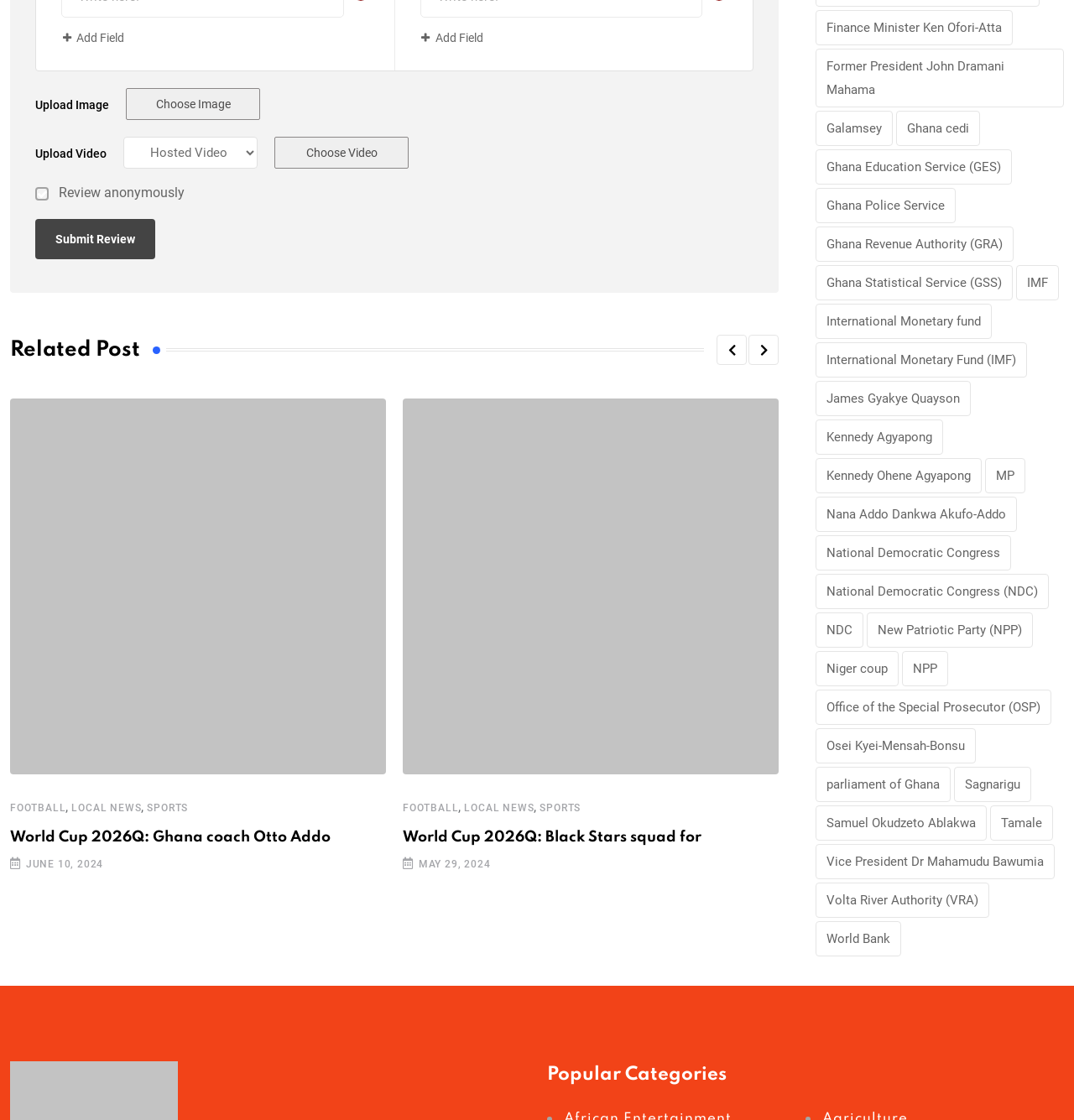Determine the bounding box coordinates for the UI element described. Format the coordinates as (top-left x, top-left y, bottom-right x, bottom-right y) and ensure all values are between 0 and 1. Element description: James Gyakye Quayson

[0.759, 0.34, 0.904, 0.372]